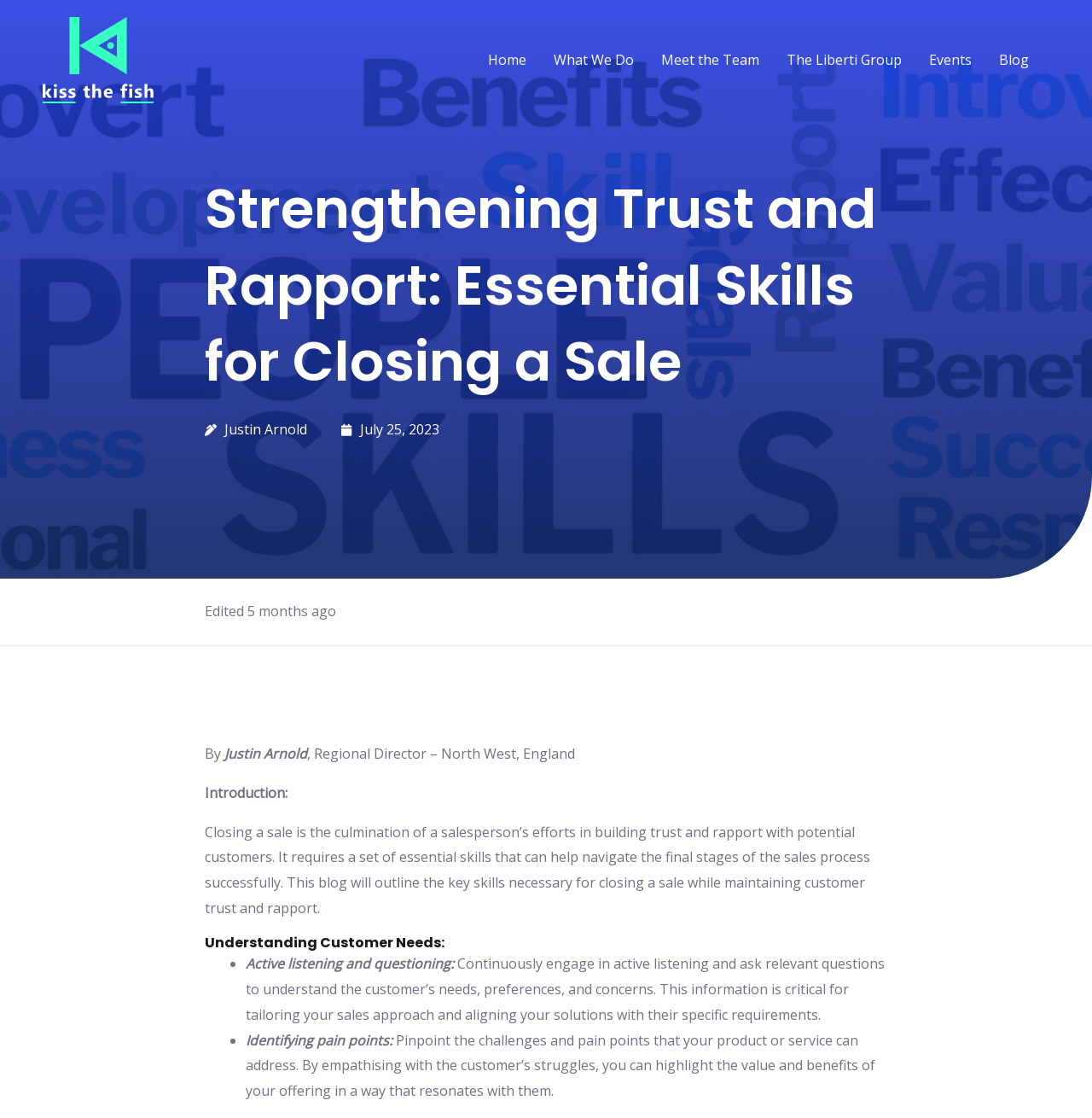What is the second point mentioned in the 'Understanding Customer Needs' section?
Provide a detailed and extensive answer to the question.

I found the second point by looking at the list markers and the corresponding text in the 'Understanding Customer Needs' section, which mentions 'Identifying pain points' as the second point.